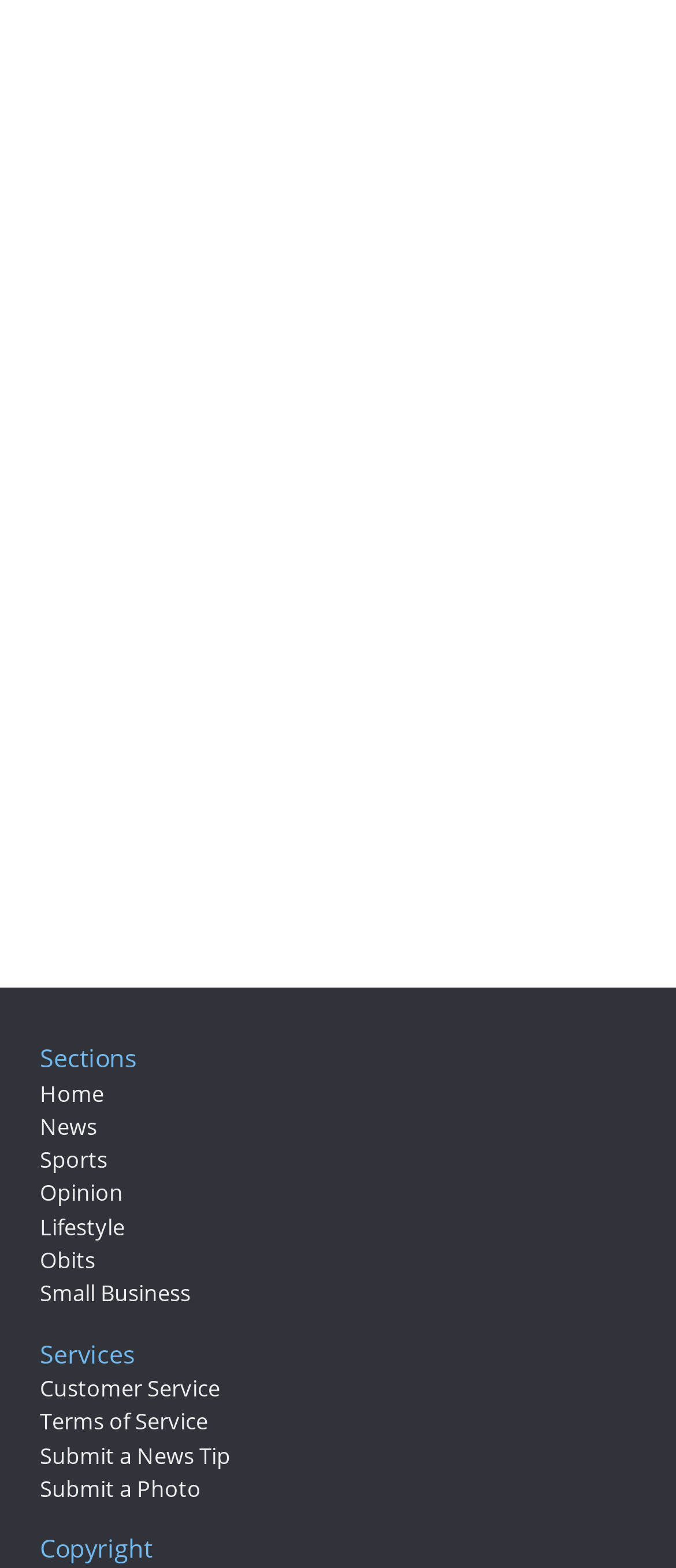Find and indicate the bounding box coordinates of the region you should select to follow the given instruction: "read news".

[0.059, 0.708, 0.144, 0.728]